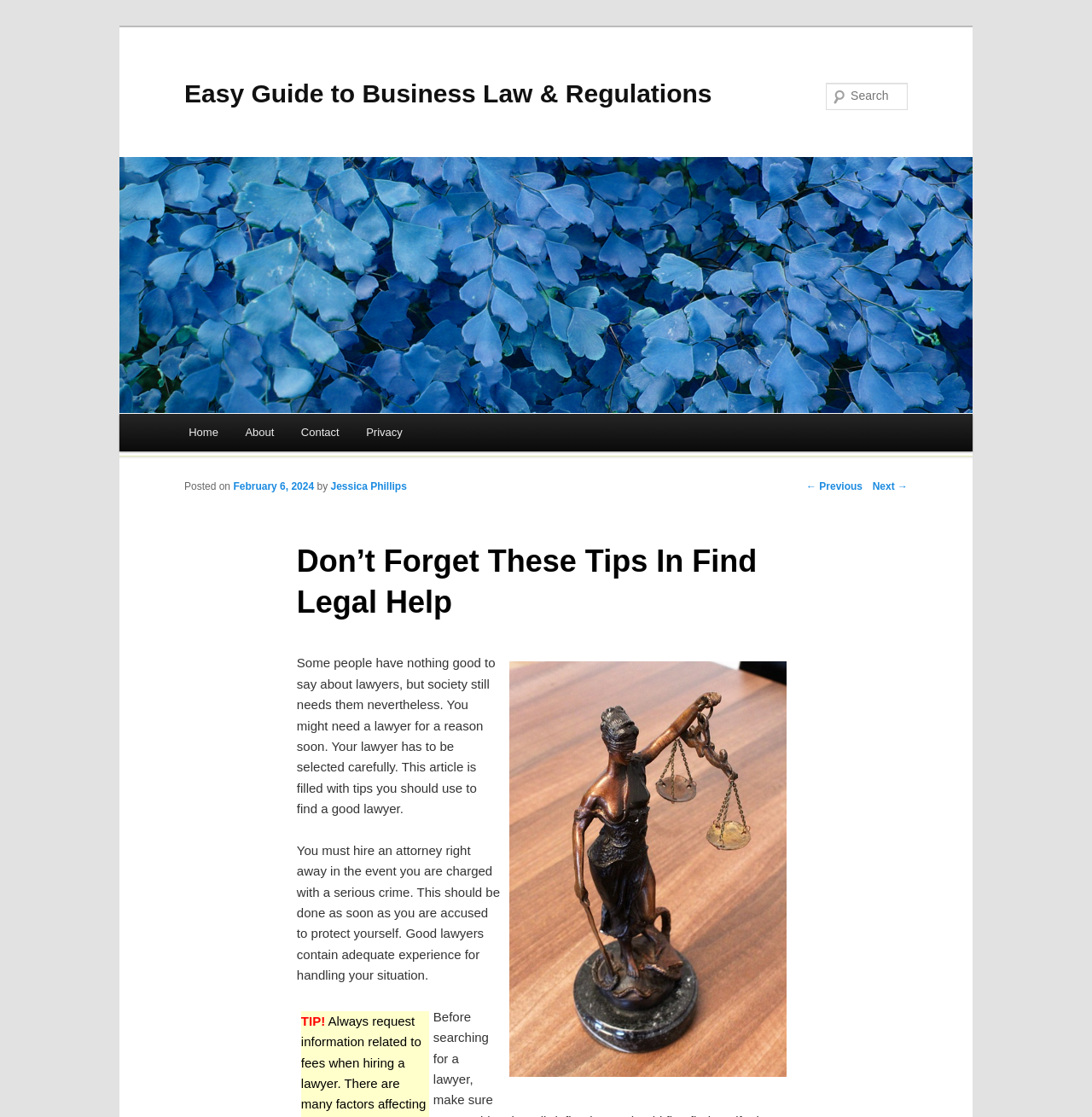Determine the bounding box coordinates of the clickable element to achieve the following action: 'Skip to content'. Provide the coordinates as four float values between 0 and 1, formatted as [left, top, right, bottom].

[0.169, 0.371, 0.197, 0.485]